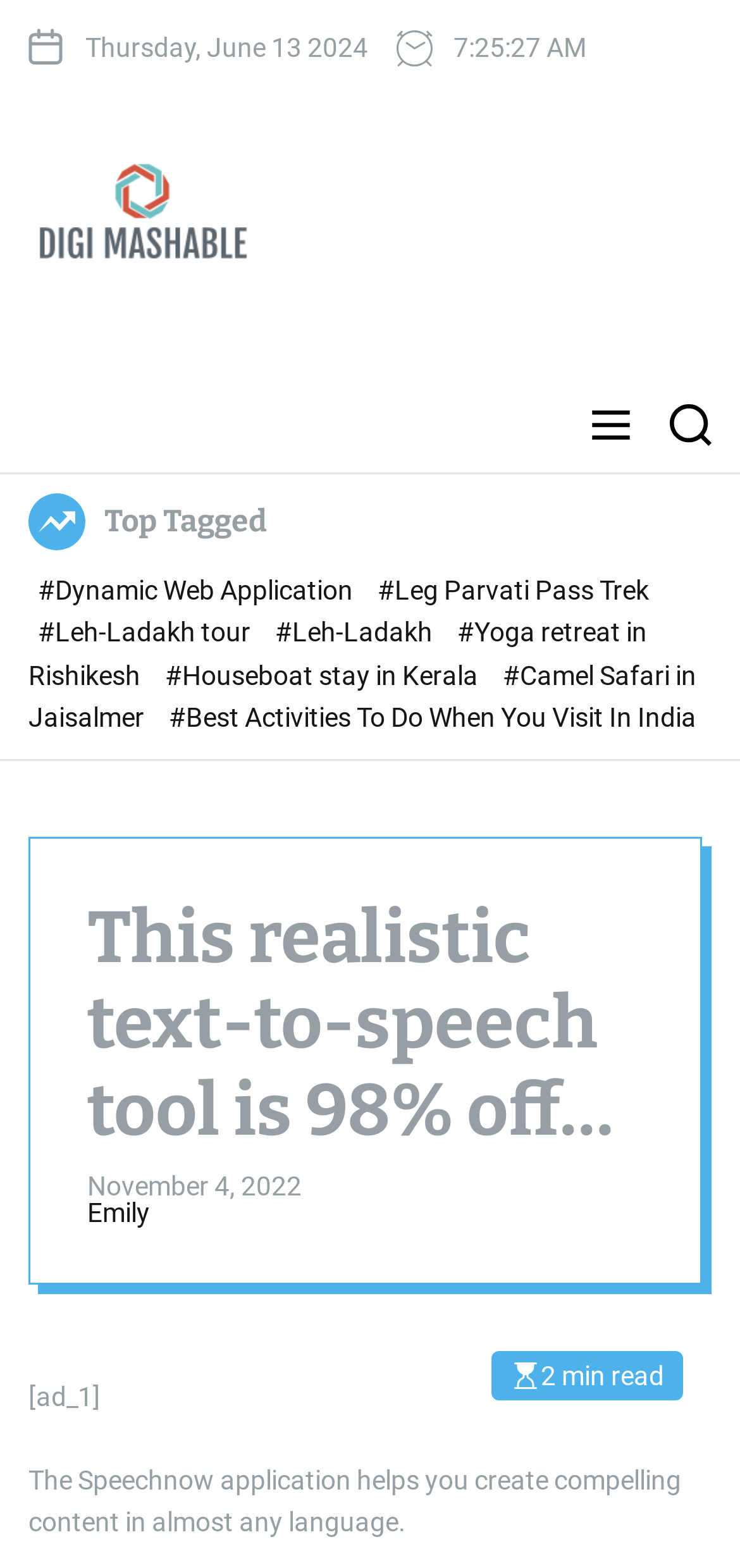For the following element description, predict the bounding box coordinates in the format (top-left x, top-left y, bottom-right x, bottom-right y). All values should be floating point numbers between 0 and 1. Description: #Dynamic Web Application

[0.051, 0.367, 0.485, 0.386]